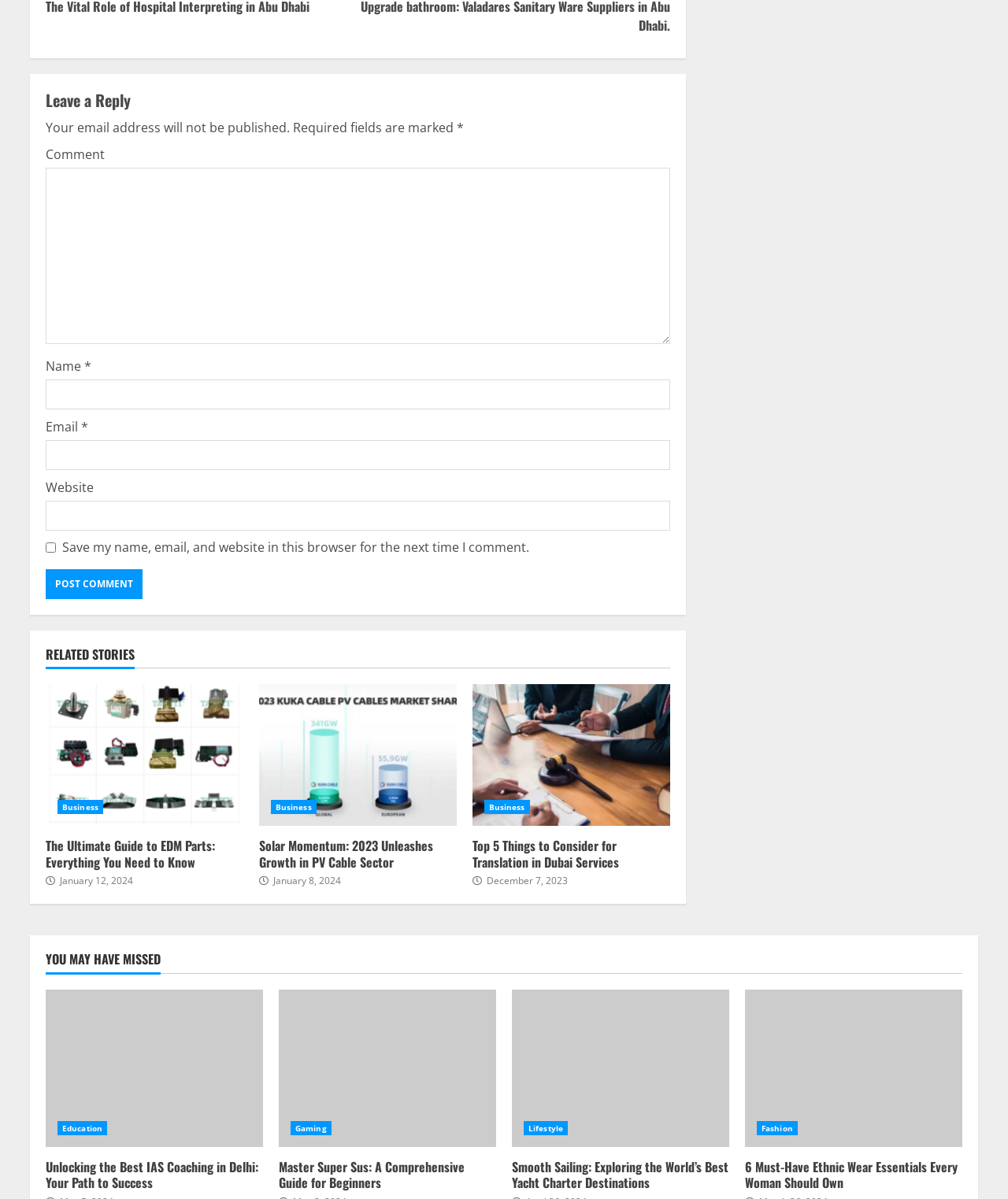Locate the bounding box of the UI element defined by this description: "parent_node: Website name="url"". The coordinates should be given as four float numbers between 0 and 1, formatted as [left, top, right, bottom].

[0.045, 0.417, 0.665, 0.442]